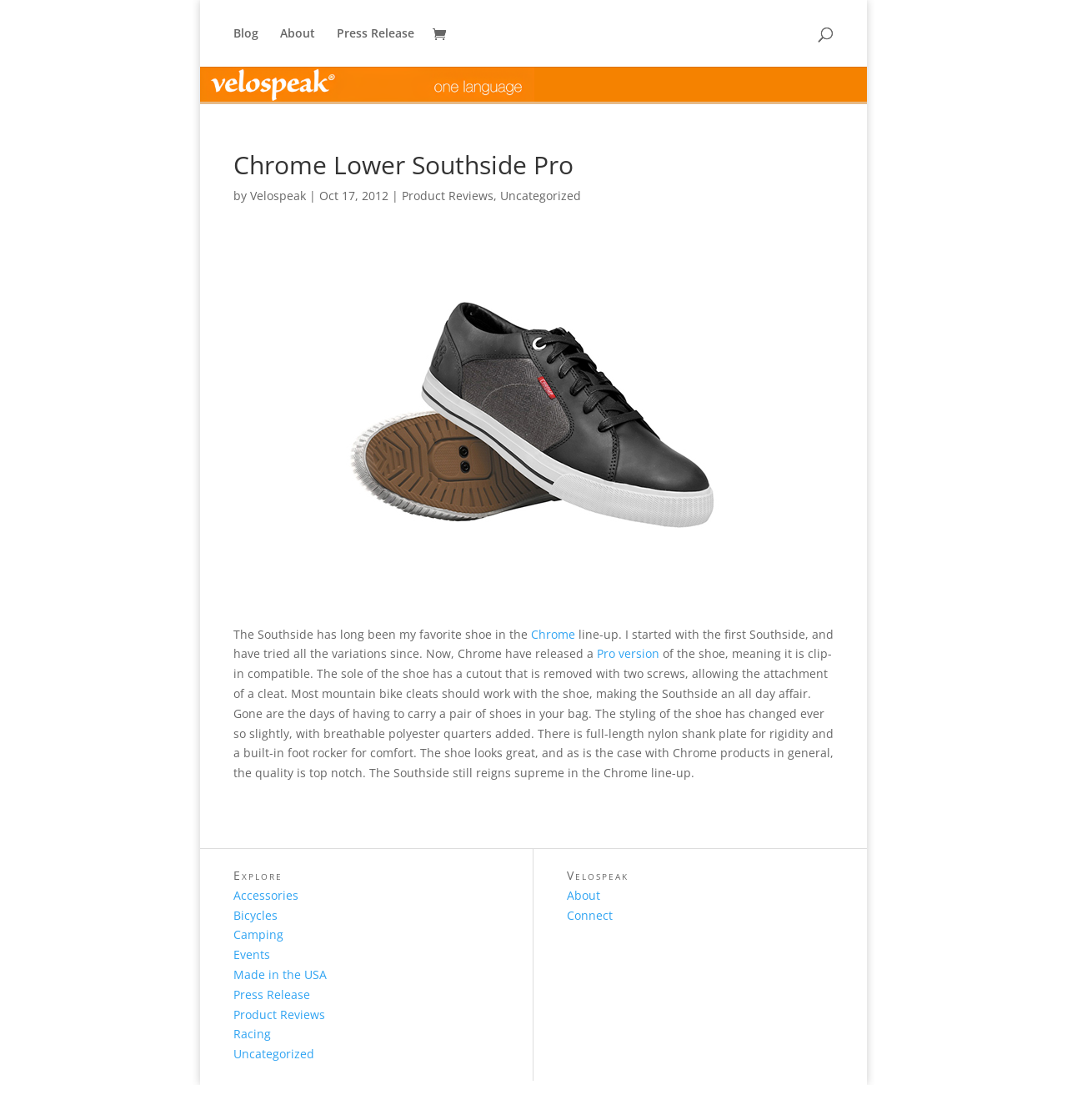Locate the bounding box coordinates of the area you need to click to fulfill this instruction: 'View company details'. The coordinates must be in the form of four float numbers ranging from 0 to 1: [left, top, right, bottom].

None